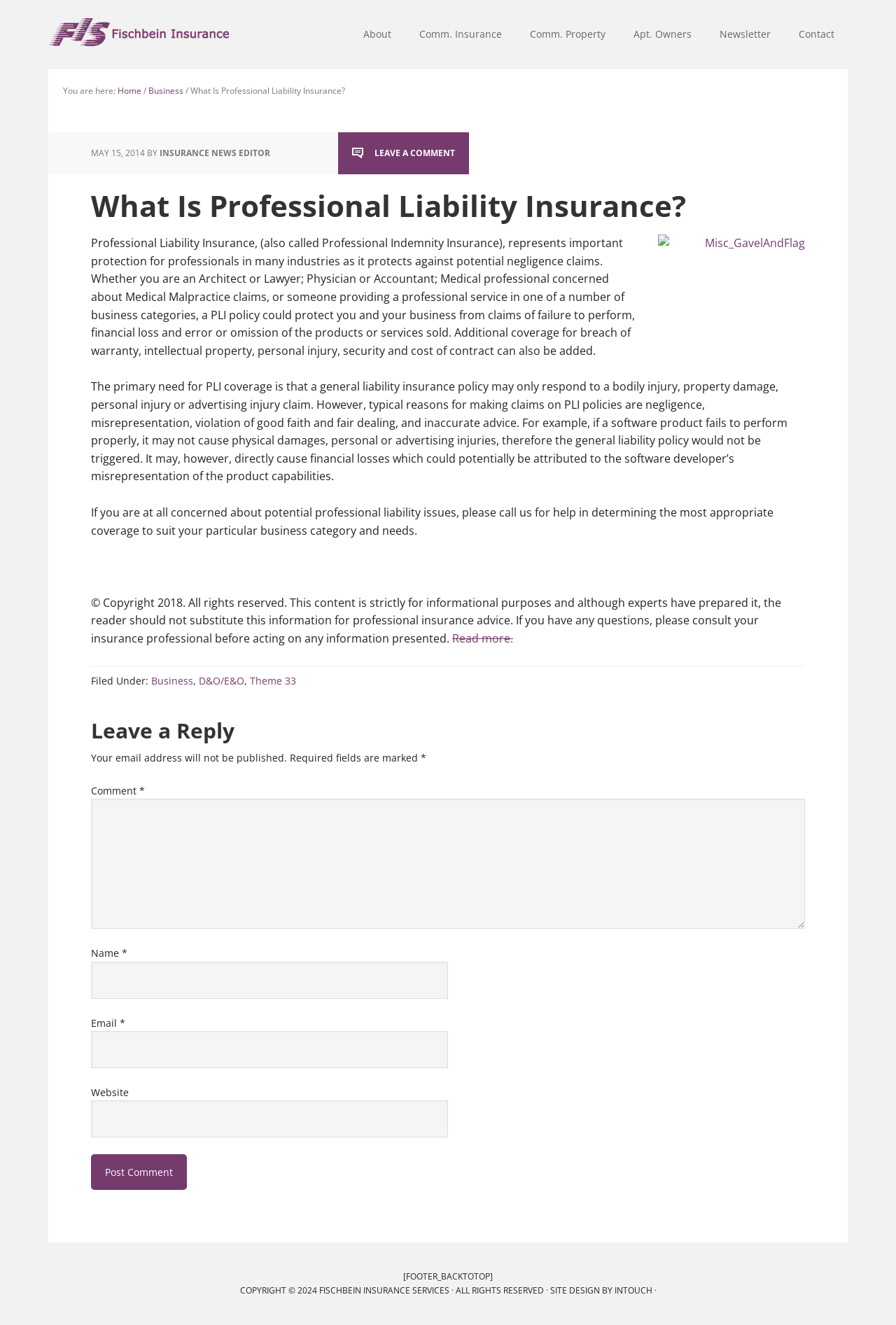Please identify the bounding box coordinates of the element's region that should be clicked to execute the following instruction: "Click on the 'About' link". The bounding box coordinates must be four float numbers between 0 and 1, i.e., [left, top, right, bottom].

[0.391, 0.0, 0.451, 0.052]